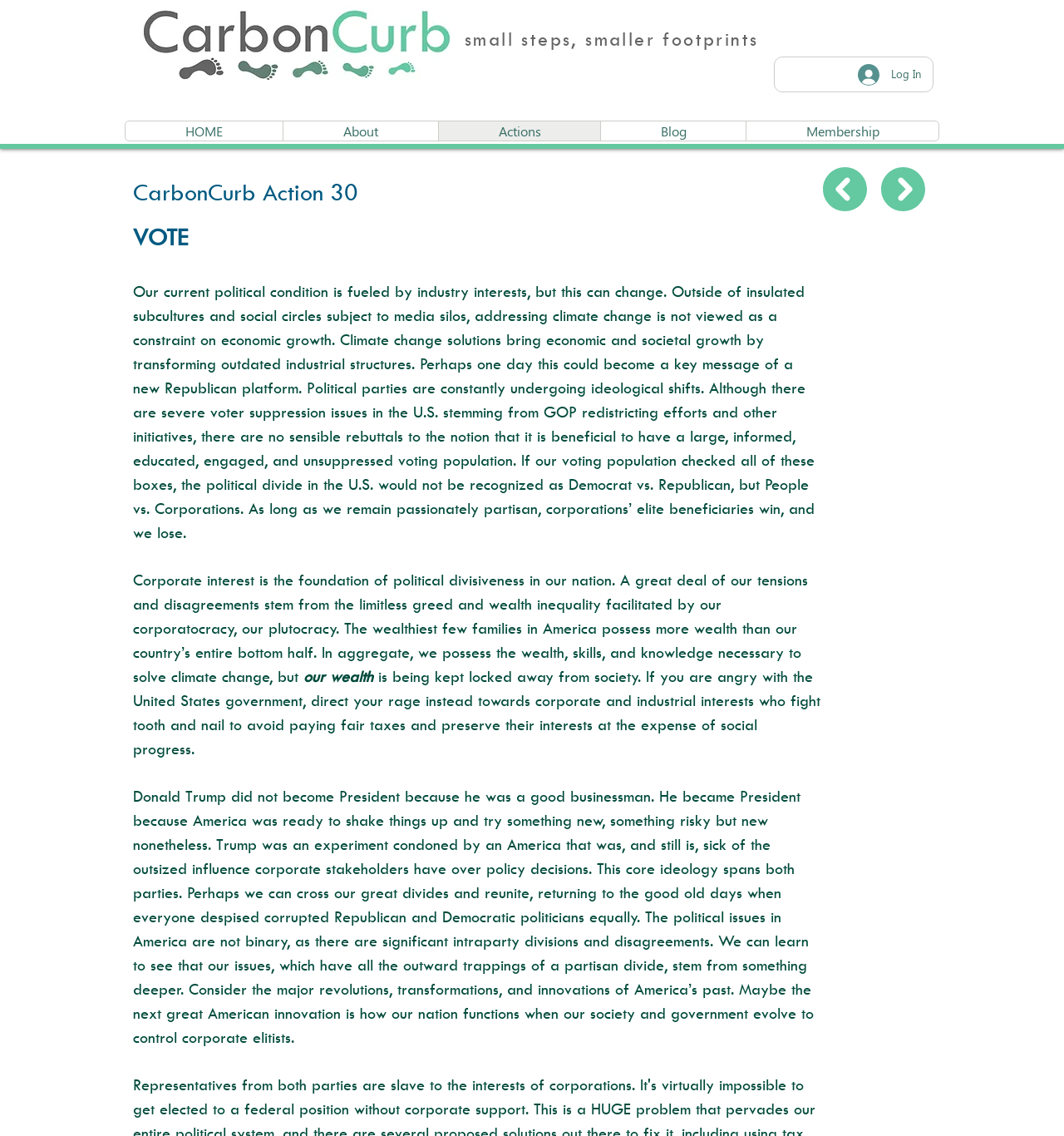Please give a one-word or short phrase response to the following question: 
What is the text on the button?

Log In